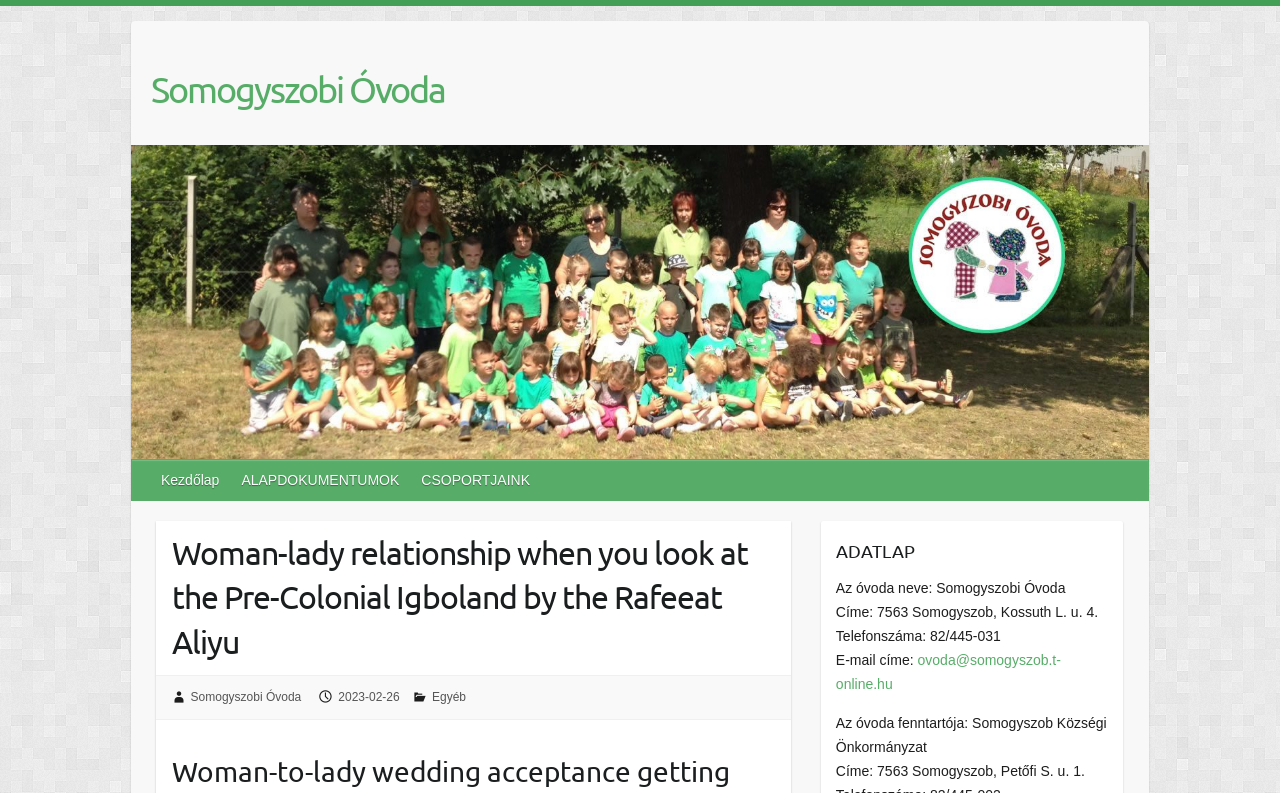Locate and provide the bounding box coordinates for the HTML element that matches this description: "Summer Solstice".

None